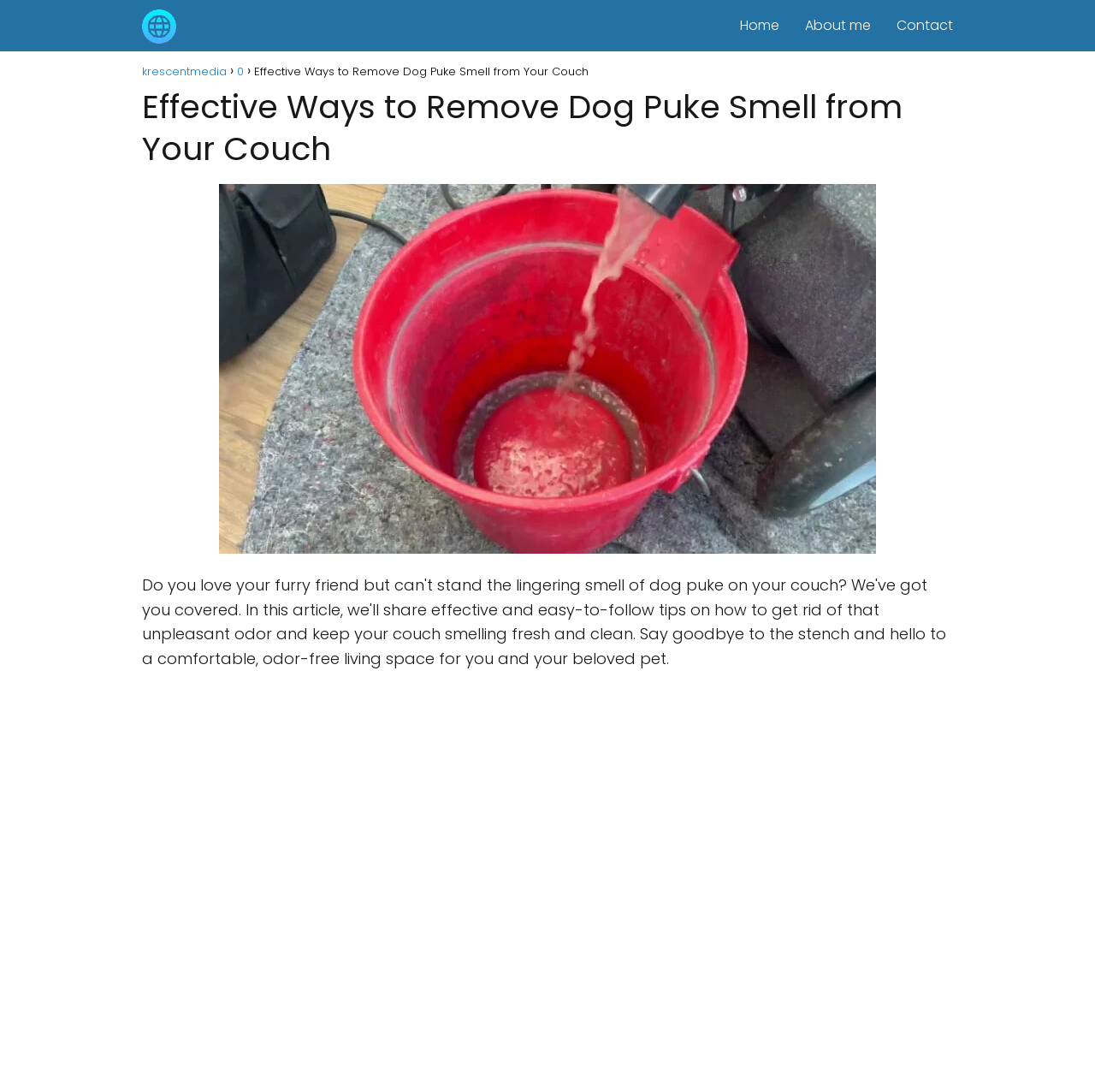Provide the bounding box coordinates of the HTML element described as: "About me". The bounding box coordinates should be four float numbers between 0 and 1, i.e., [left, top, right, bottom].

[0.735, 0.014, 0.795, 0.032]